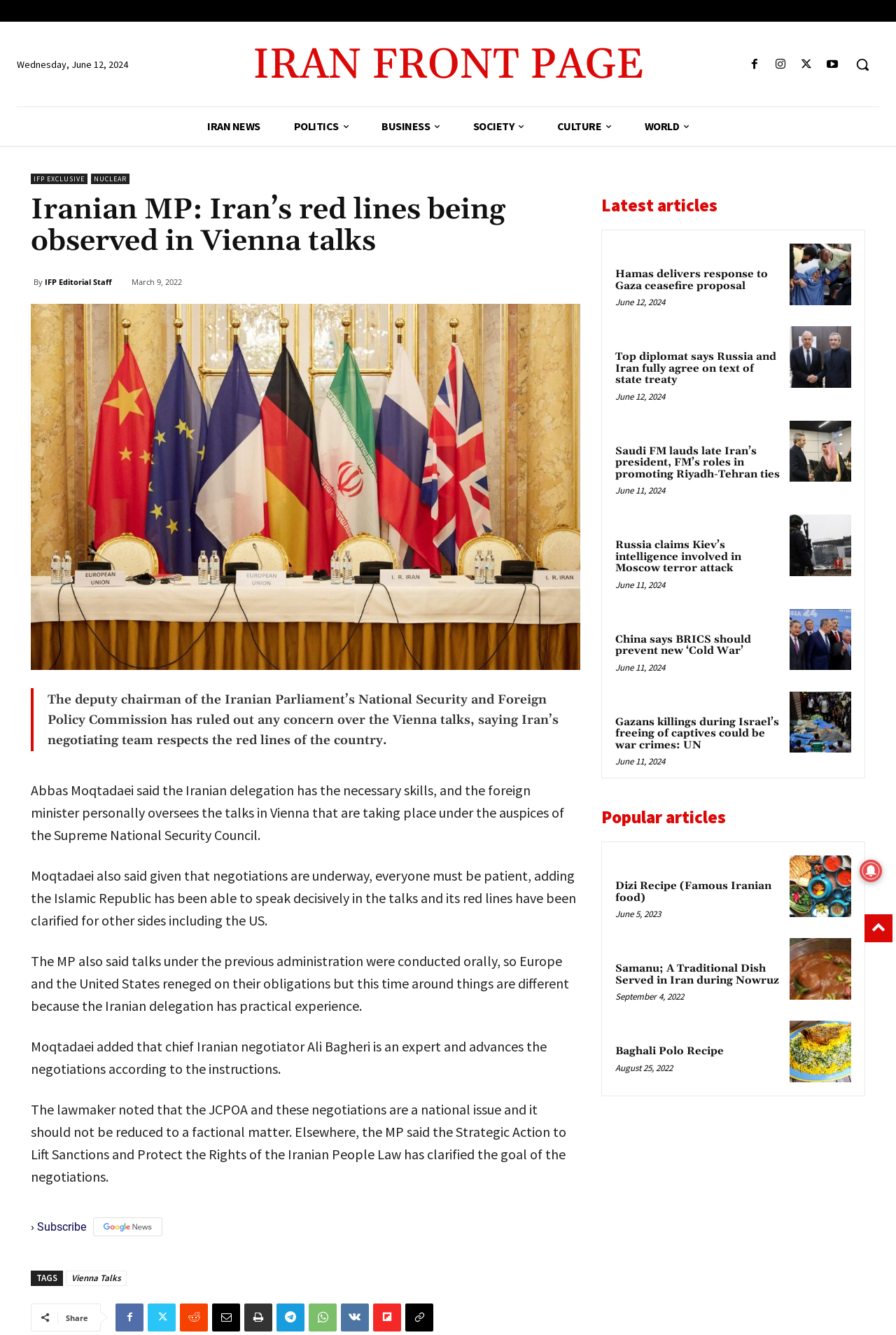Generate a thorough description of the webpage.

This webpage is about Iranian news, specifically featuring an article about Iran's red lines being observed in Vienna talks. At the top, there is a date "Wednesday, June 12, 2024" and a logo of Iran Front Page. Below the logo, there are several links to different sections of the website, including "IRAN NEWS", "POLITICS", "BUSINESS", "SOCIETY", "CULTURE", and "WORLD". 

The main article is titled "Iranian MP: Iran’s red lines being observed in Vienna talks" and has a brief summary of the article below the title. The article is written by IFP Editorial Staff and has a timestamp of "March 9, 2022". The article is accompanied by an image.

The article is divided into several paragraphs, discussing the Iranian Parliament's National Security and Foreign Policy Commission's stance on the Vienna talks. The commission's deputy chairman, Abbas Moqtadaei, is quoted as saying that the Iranian delegation has the necessary skills and that the foreign minister personally oversees the talks.

Below the article, there are links to subscribe to the website and to share the article on social media. There are also tags related to the article, including "Vienna Talks".

On the right side of the webpage, there is a section titled "Latest articles" featuring several news articles with their titles, timestamps, and brief summaries. The articles are about various topics, including Gaza ceasefire, Russia and Iran's state treaty, and China's stance on BRICS.

At the bottom of the webpage, there is a section titled "Popular articles" featuring more news articles with their titles, timestamps, and brief summaries. One of the articles is about a famous Iranian food recipe.